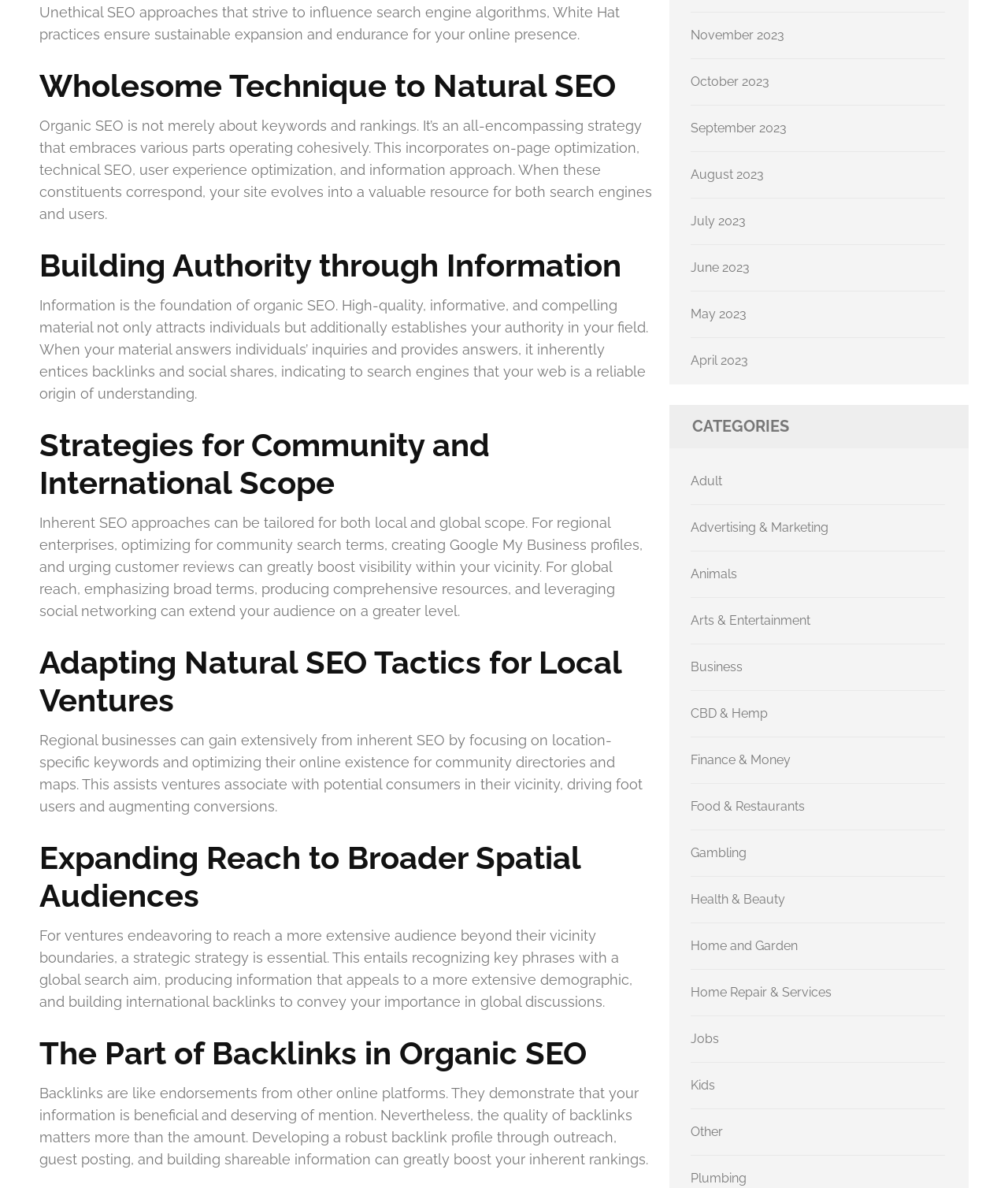What type of businesses can benefit from inherent SEO?
Please provide a single word or phrase answer based on the image.

Local and global ventures